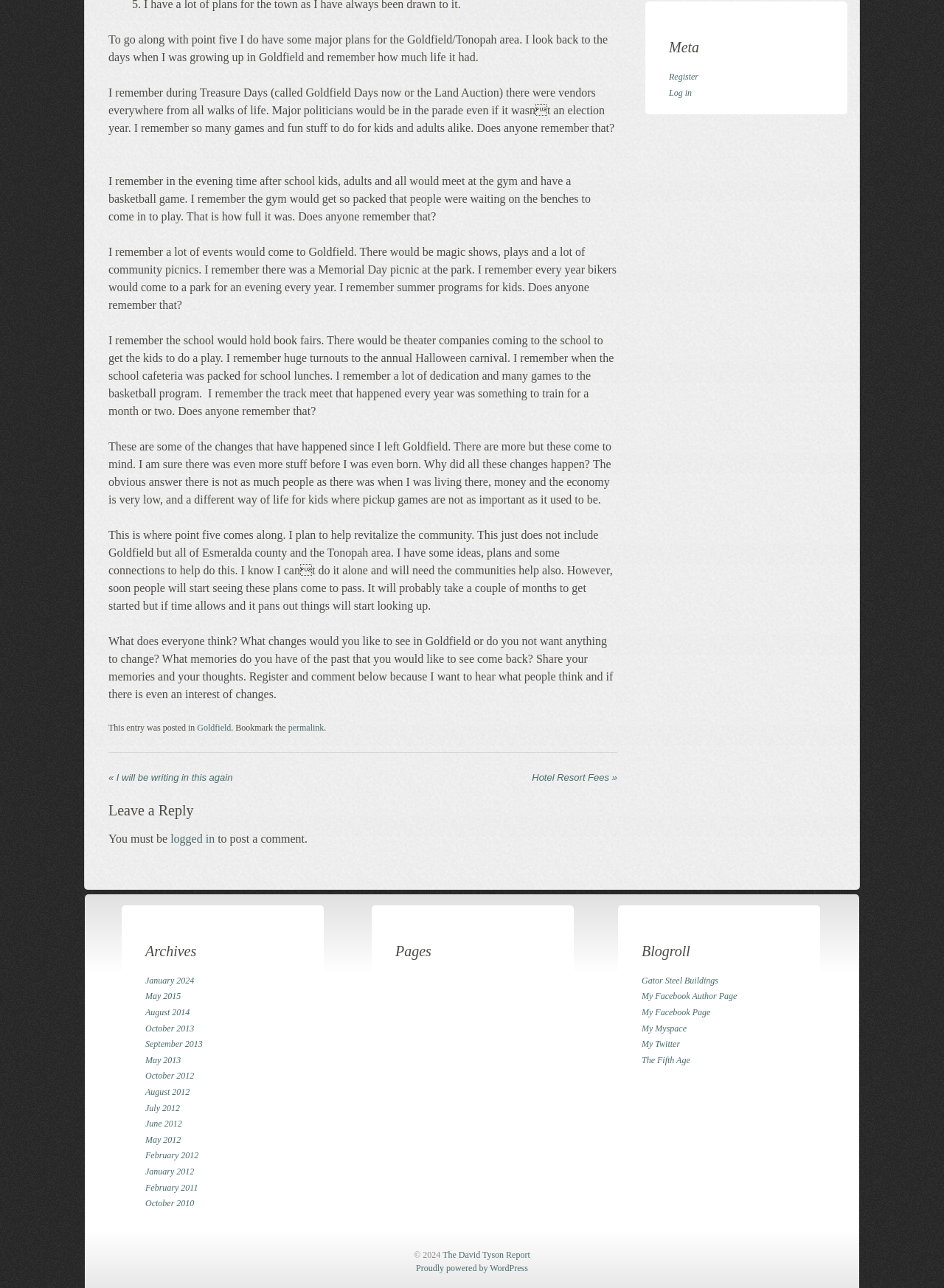Refer to the element description Gator Steel Buildings and identify the corresponding bounding box in the screenshot. Format the coordinates as (top-left x, top-left y, bottom-right x, bottom-right y) with values in the range of 0 to 1.

[0.68, 0.757, 0.761, 0.765]